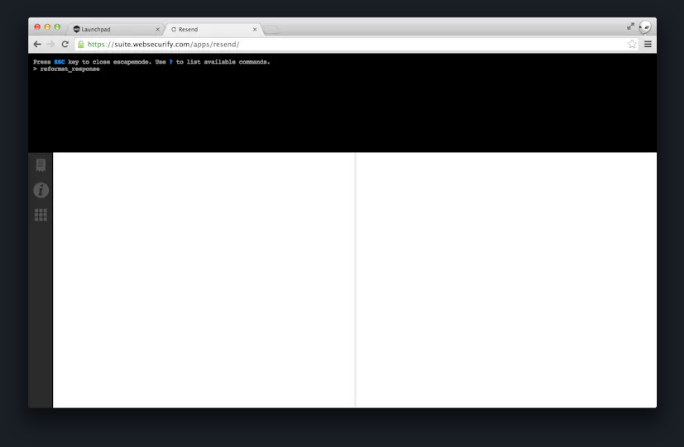Please answer the following question using a single word or phrase: 
What is the current operation or command being executed?

> reformat_response